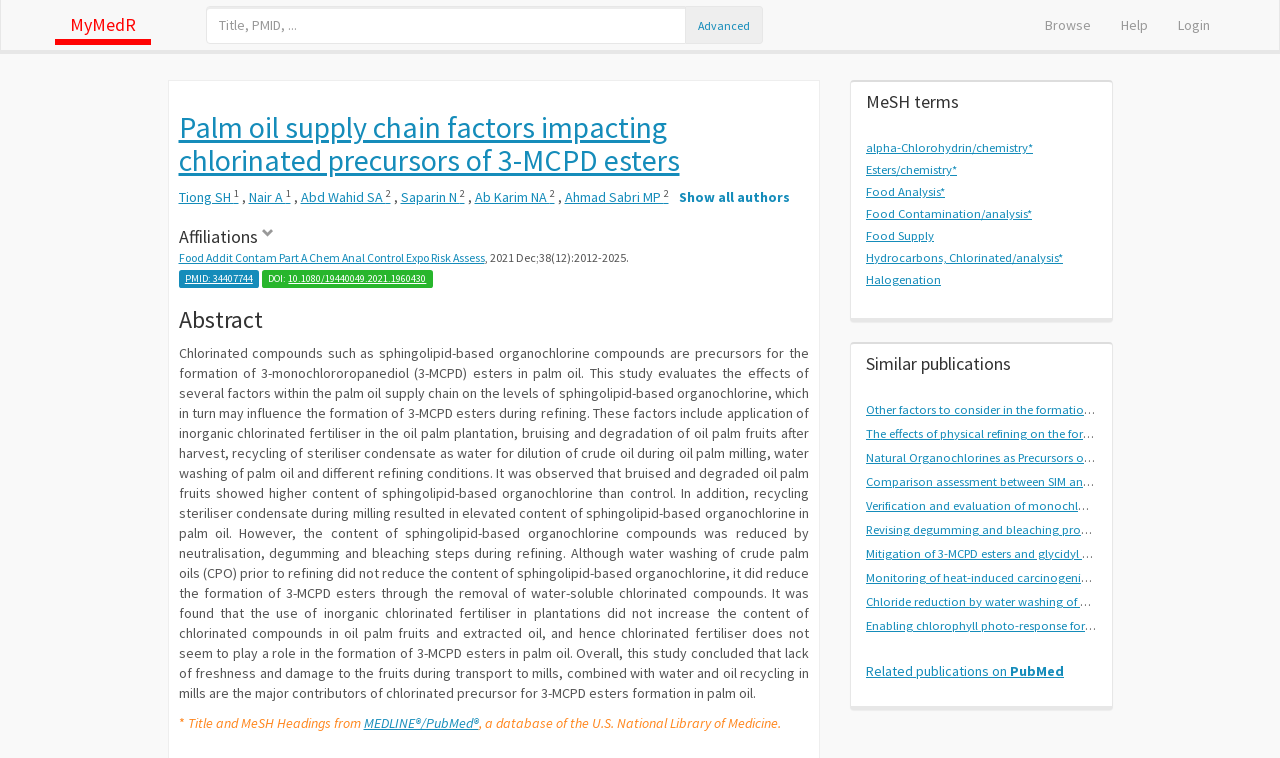For the following element description, predict the bounding box coordinates in the format (top-left x, top-left y, bottom-right x, bottom-right y). All values should be floating point numbers between 0 and 1. Description: Food Contamination/analysis*

[0.677, 0.272, 0.806, 0.291]